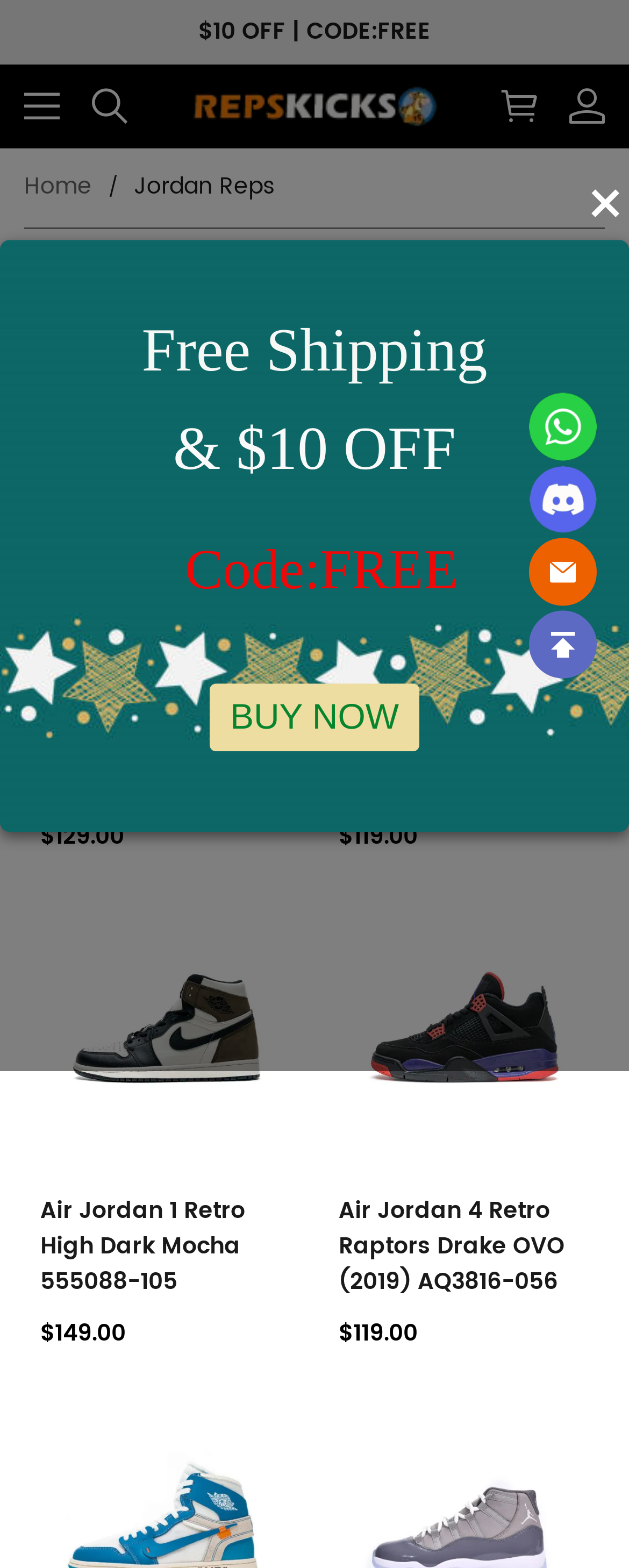Using the webpage screenshot and the element description Home, determine the bounding box coordinates. Specify the coordinates in the format (top-left x, top-left y, bottom-right x, bottom-right y) with values ranging from 0 to 1.

[0.038, 0.11, 0.146, 0.13]